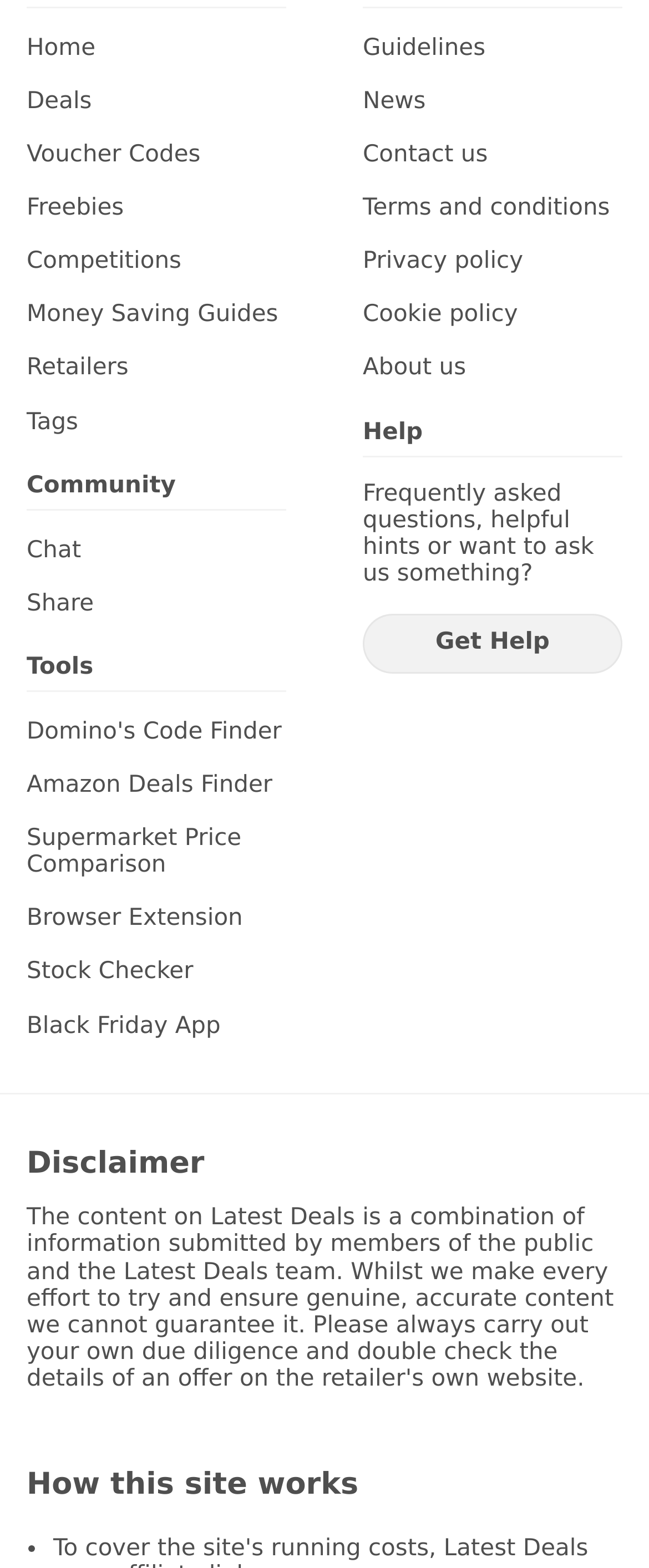What is the category of links on the top right?
Based on the image, answer the question with a single word or brief phrase.

Information